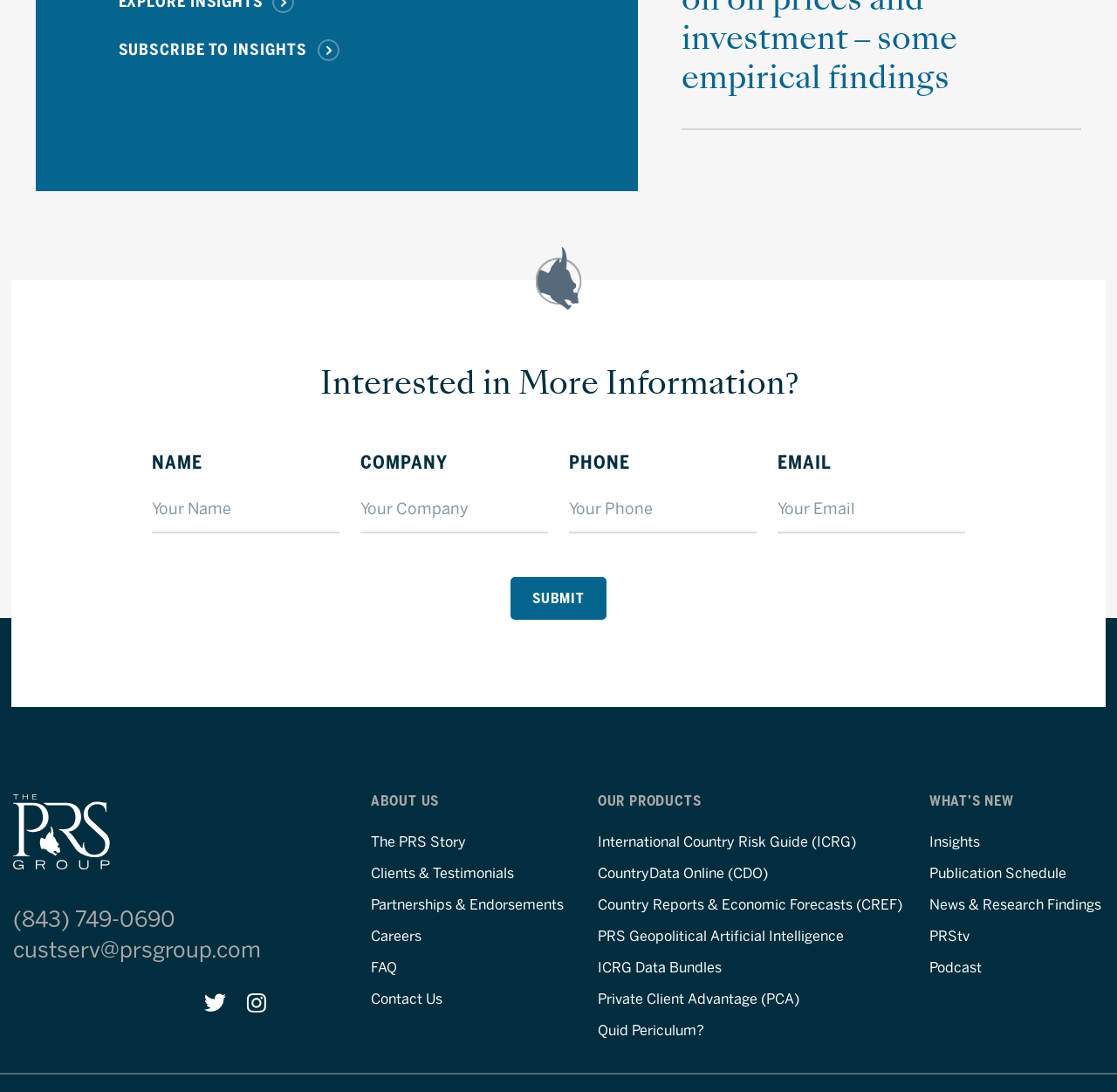Identify the bounding box coordinates of the area that should be clicked in order to complete the given instruction: "Visit PRS Group website". The bounding box coordinates should be four float numbers between 0 and 1, i.e., [left, top, right, bottom].

[0.012, 0.784, 0.098, 0.8]